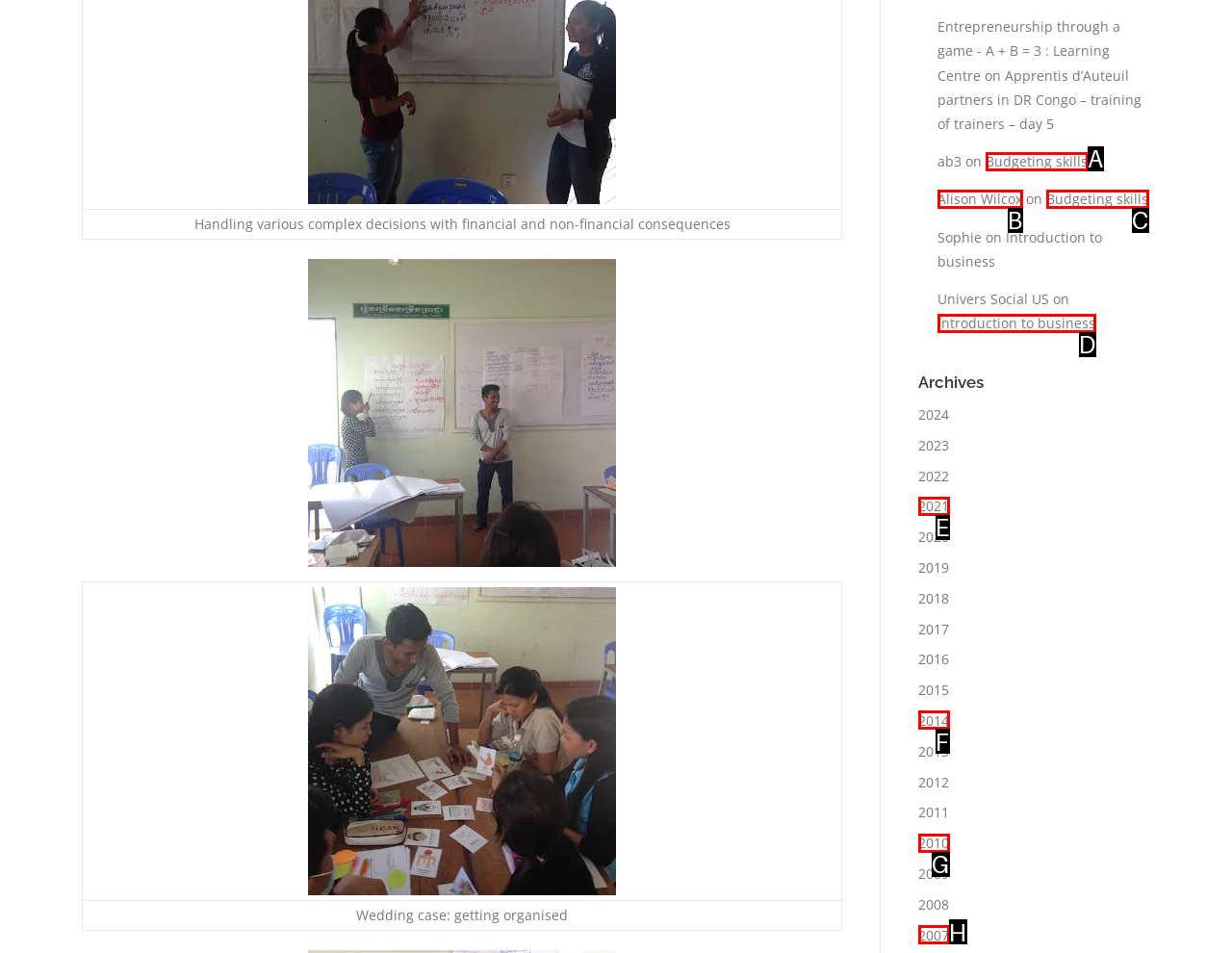Please provide the letter of the UI element that best fits the following description: Introduction to business
Respond with the letter from the given choices only.

D